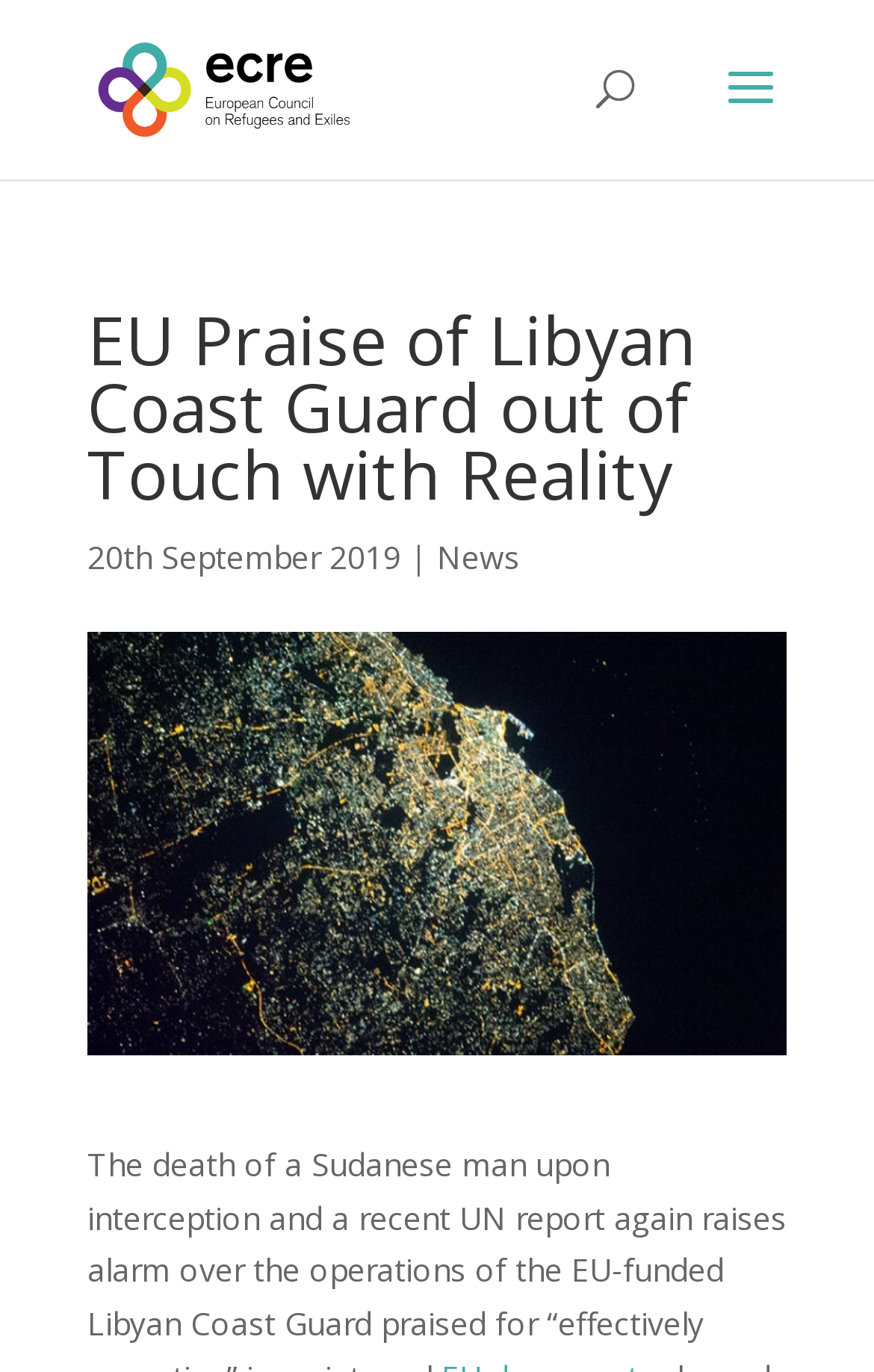Provide the bounding box coordinates for the specified HTML element described in this description: "News". The coordinates should be four float numbers ranging from 0 to 1, in the format [left, top, right, bottom].

[0.5, 0.39, 0.595, 0.421]